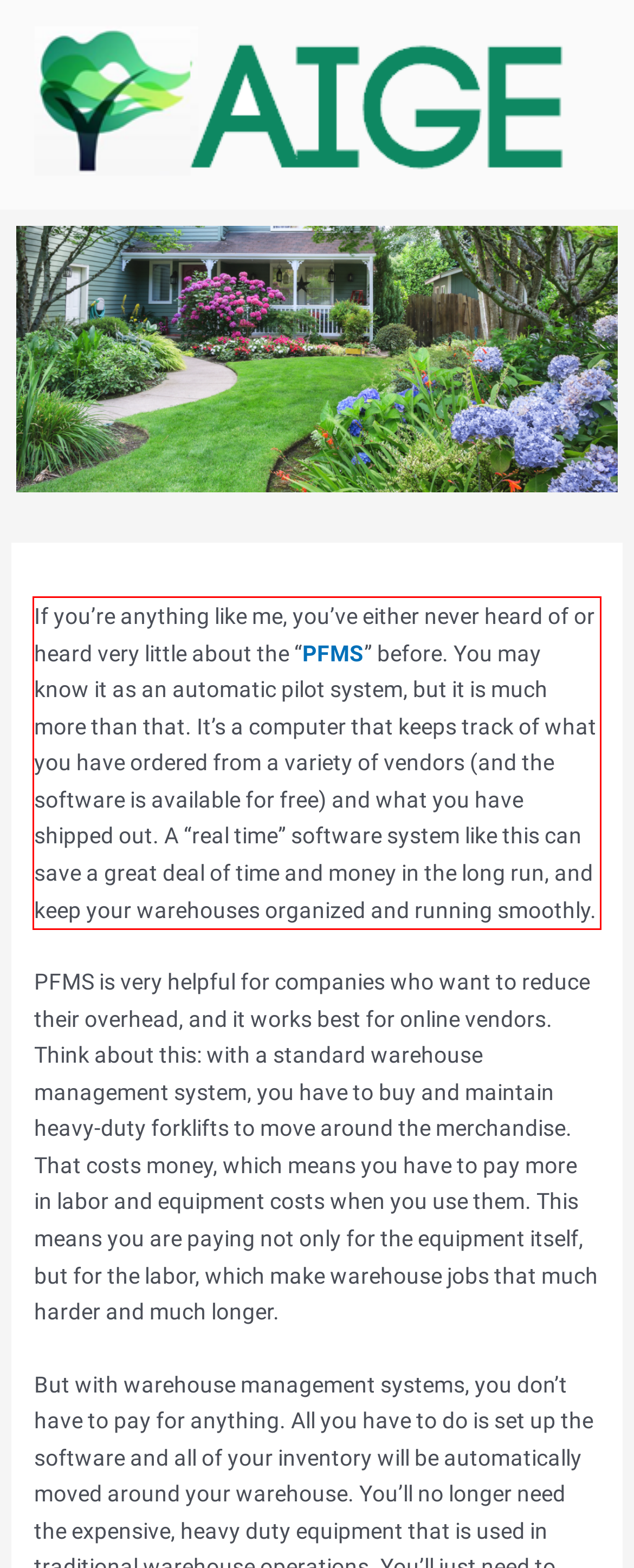Identify and transcribe the text content enclosed by the red bounding box in the given screenshot.

If you’re anything like me, you’ve either never heard of or heard very little about the “PFMS” before. You may know it as an automatic pilot system, but it is much more than that. It’s a computer that keeps track of what you have ordered from a variety of vendors (and the software is available for free) and what you have shipped out. A “real time” software system like this can save a great deal of time and money in the long run, and keep your warehouses organized and running smoothly.